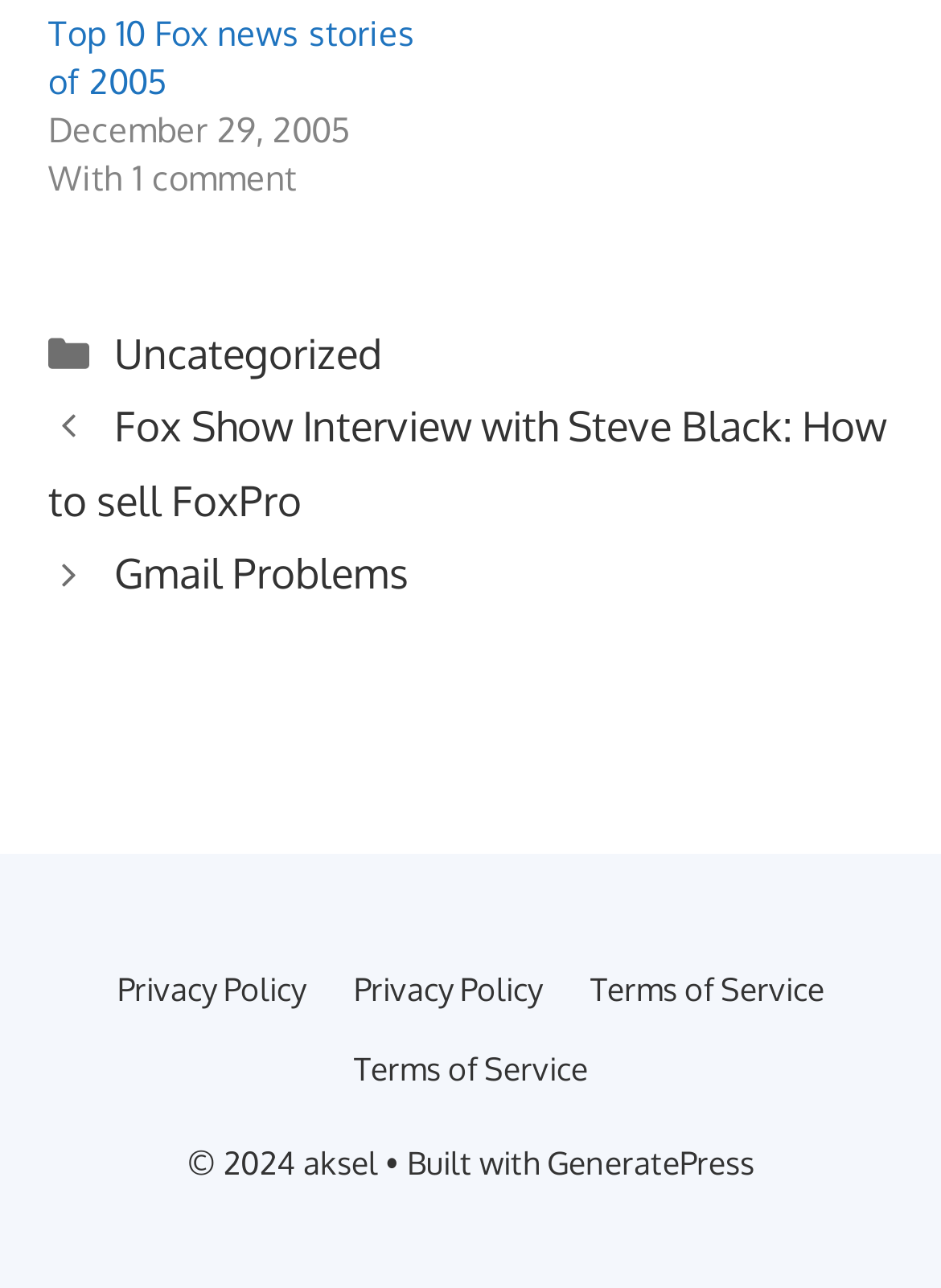Indicate the bounding box coordinates of the element that needs to be clicked to satisfy the following instruction: "View Fox Show Interview with Steve Black: How to sell FoxPro". The coordinates should be four float numbers between 0 and 1, i.e., [left, top, right, bottom].

[0.051, 0.311, 0.942, 0.408]